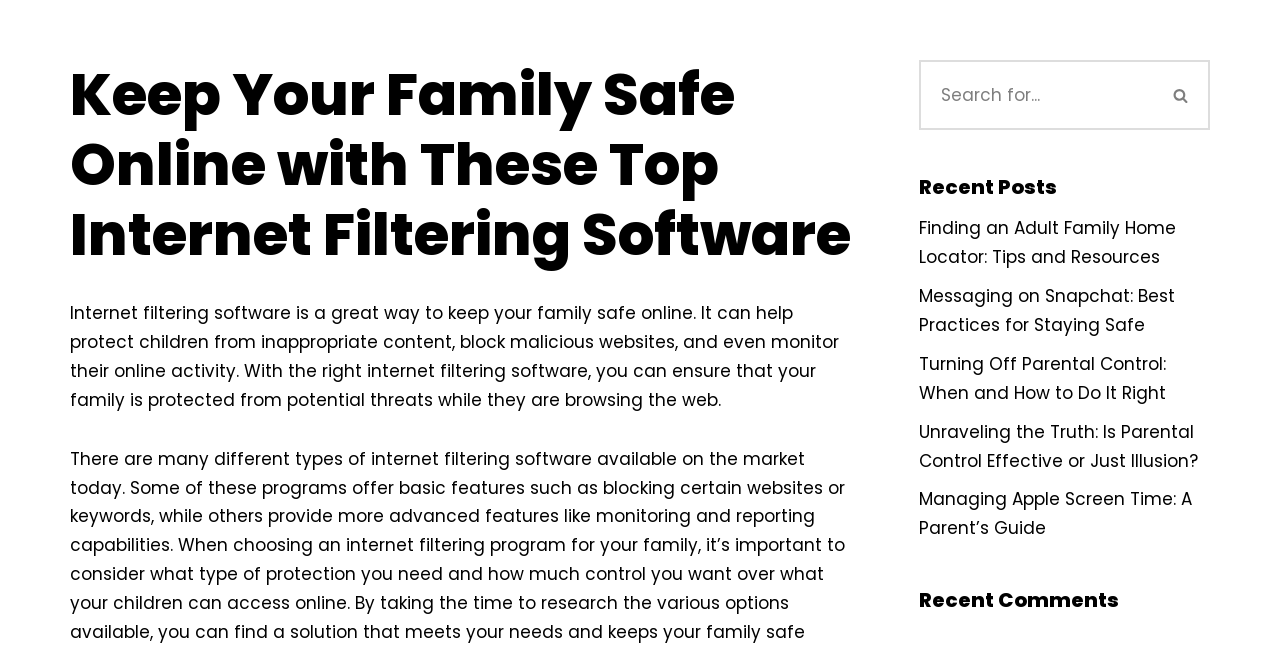Bounding box coordinates are specified in the format (top-left x, top-left y, bottom-right x, bottom-right y). All values are floating point numbers bounded between 0 and 1. Please provide the bounding box coordinate of the region this sentence describes: parent_node: Search for... aria-label="Search"

[0.901, 0.093, 0.945, 0.2]